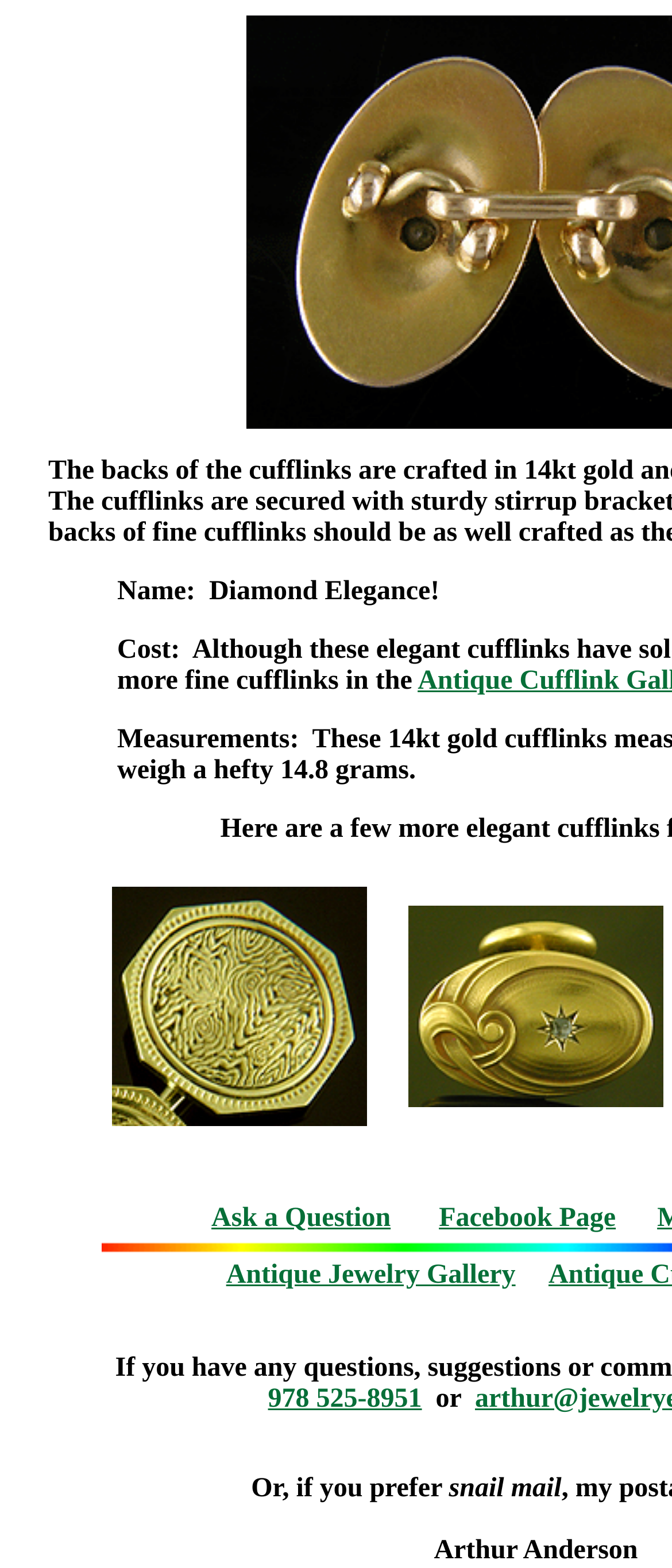Bounding box coordinates must be specified in the format (top-left x, top-left y, bottom-right x, bottom-right y). All values should be floating point numbers between 0 and 1. What are the bounding box coordinates of the UI element described as: Ask a Question

[0.315, 0.767, 0.581, 0.786]